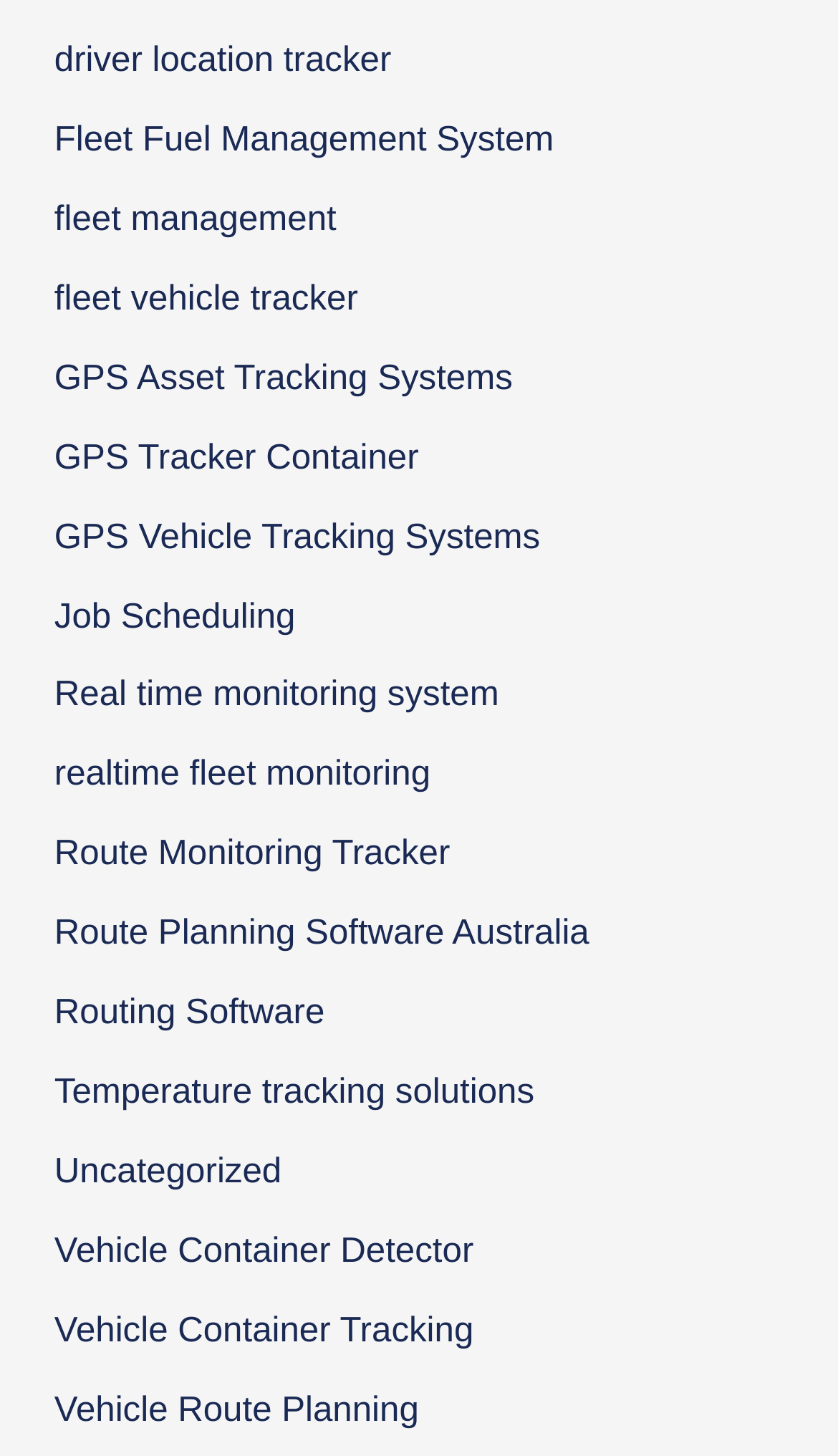Provide a short answer to the following question with just one word or phrase: Are there any route planning tools available?

Yes